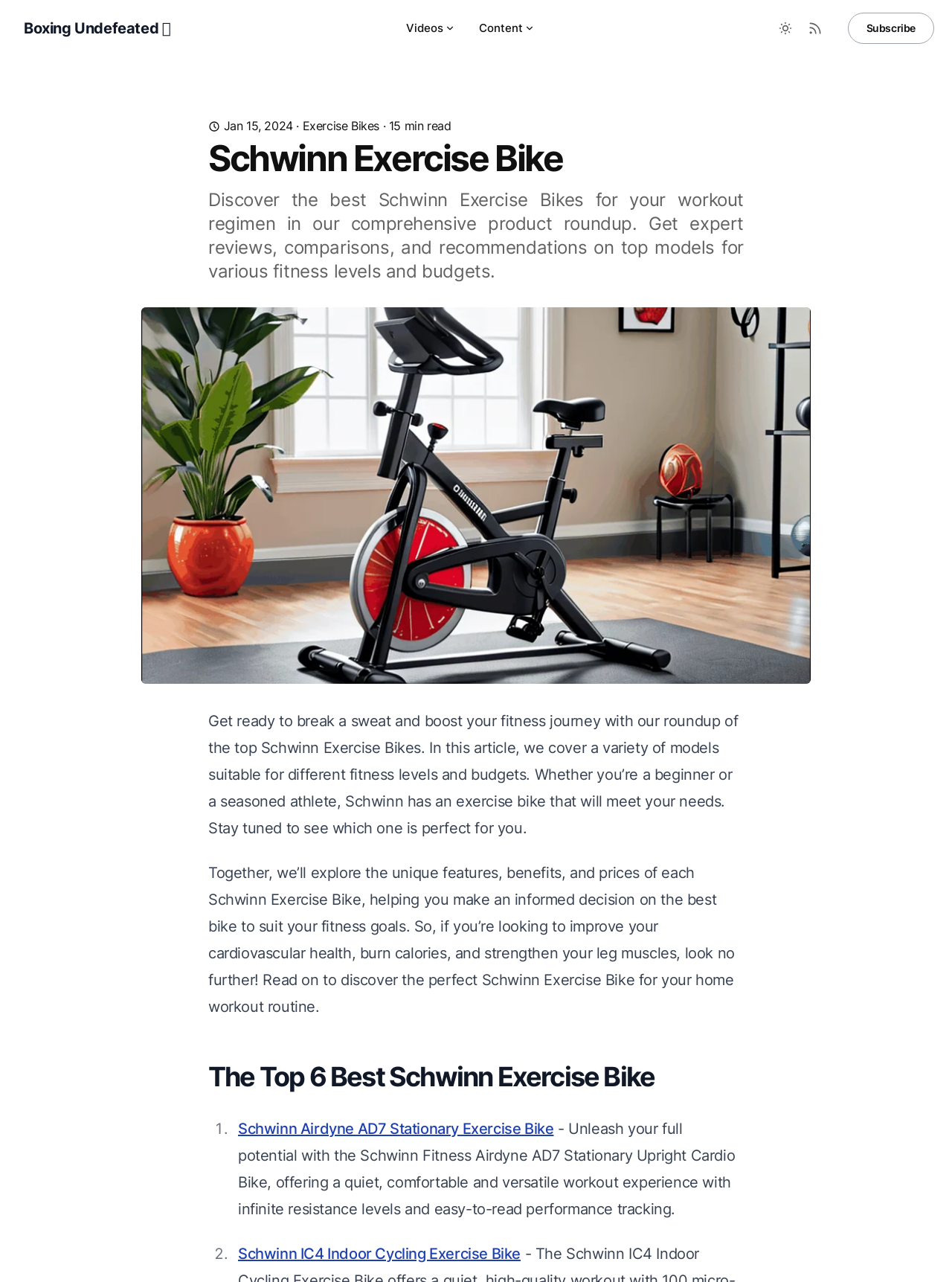Locate the bounding box coordinates of the clickable element to fulfill the following instruction: "Click the Log In button". Provide the coordinates as four float numbers between 0 and 1 in the format [left, top, right, bottom].

None